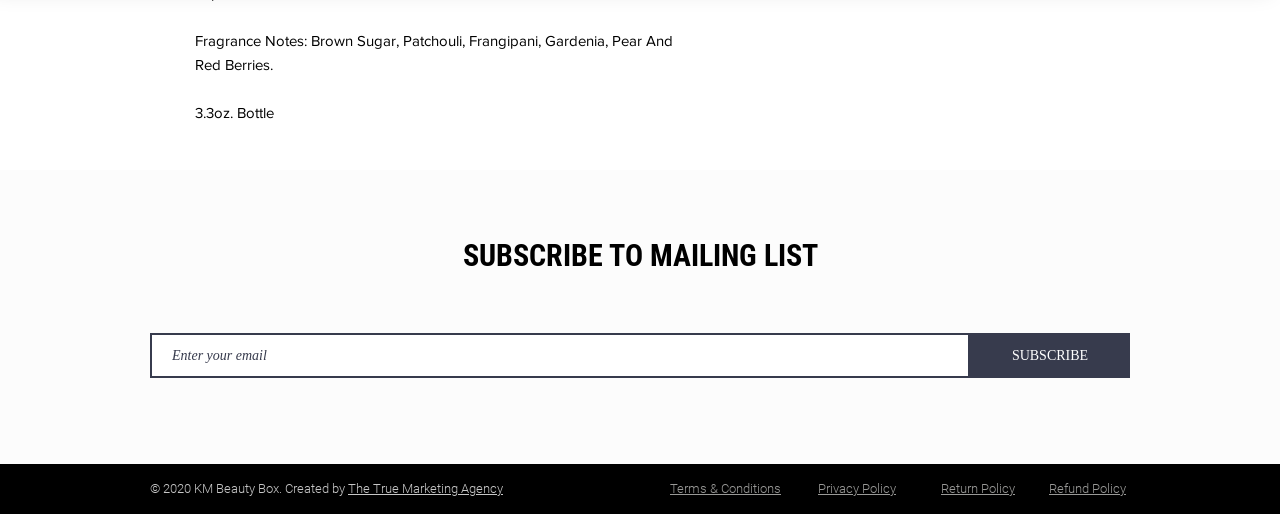What is the product size?
Give a detailed response to the question by analyzing the screenshot.

I found the product size information in the StaticText element with the text '3.3oz. Bottle' which is a child of the Root Element.